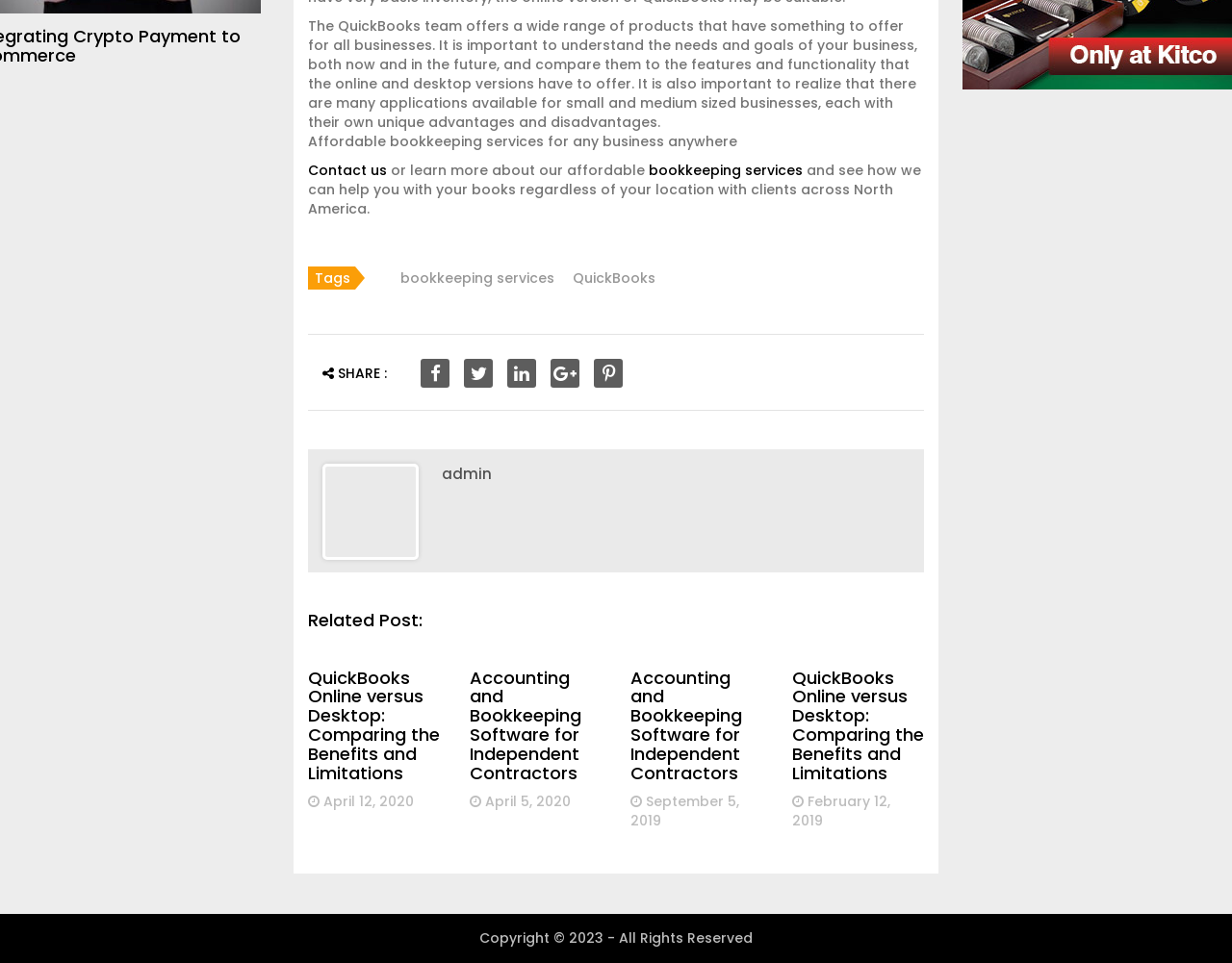Indicate the bounding box coordinates of the element that must be clicked to execute the instruction: "View admin page". The coordinates should be given as four float numbers between 0 and 1, i.e., [left, top, right, bottom].

[0.359, 0.481, 0.399, 0.502]